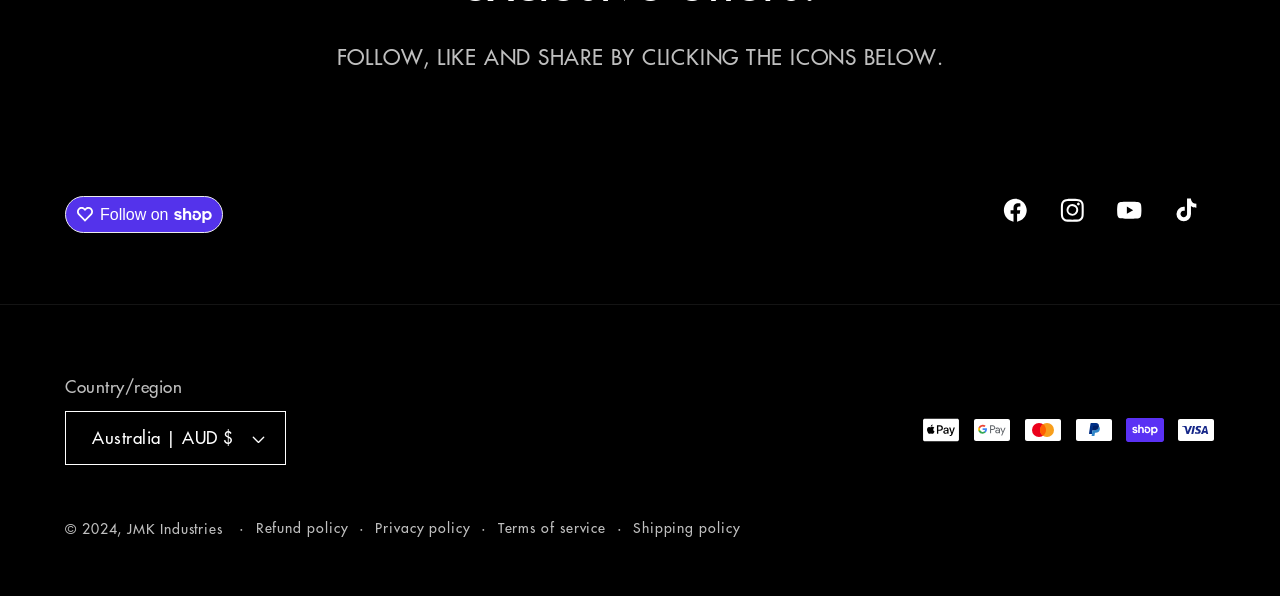What payment methods are accepted?
Please use the visual content to give a single word or phrase answer.

Apple Pay, Google Pay, Mastercard, PayPal, Shop Pay, Visa